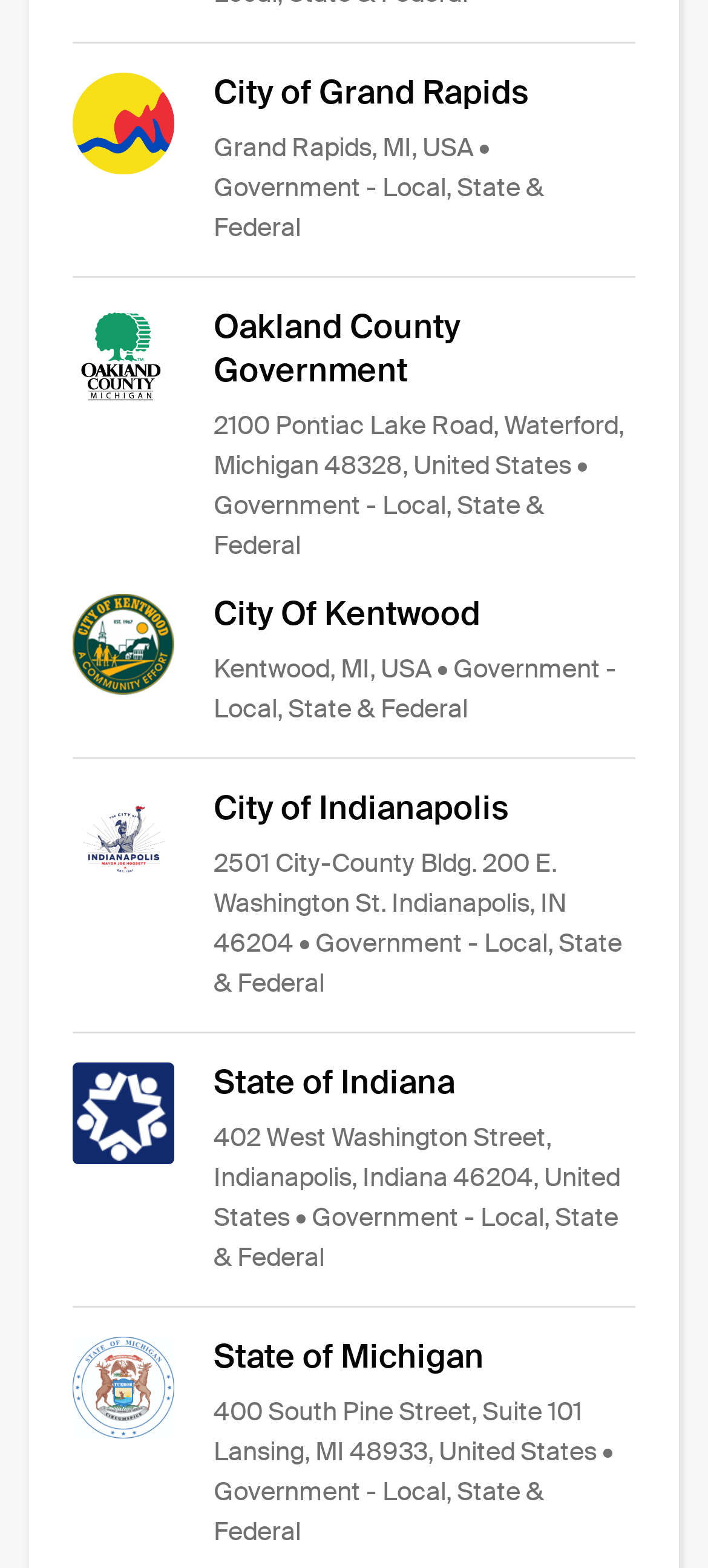What is the location of City of Grand Rapids?
Based on the screenshot, answer the question with a single word or phrase.

Grand Rapids, MI, USA